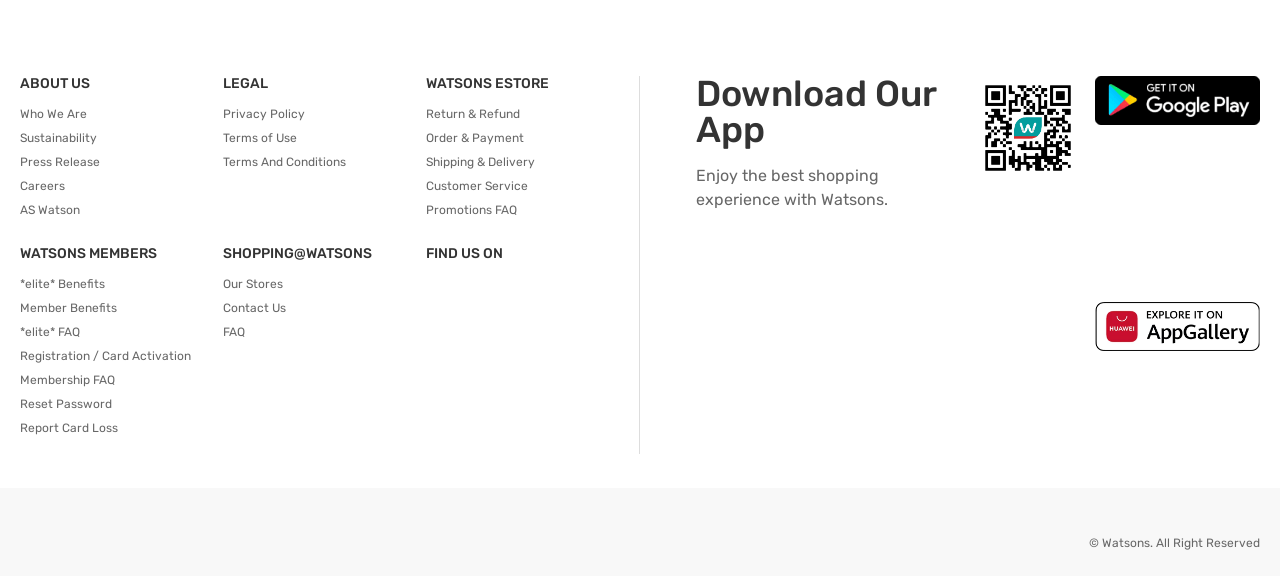Bounding box coordinates are specified in the format (top-left x, top-left y, bottom-right x, bottom-right y). All values are floating point numbers bounded between 0 and 1. Please provide the bounding box coordinate of the region this sentence describes: Careers

[0.016, 0.311, 0.051, 0.335]